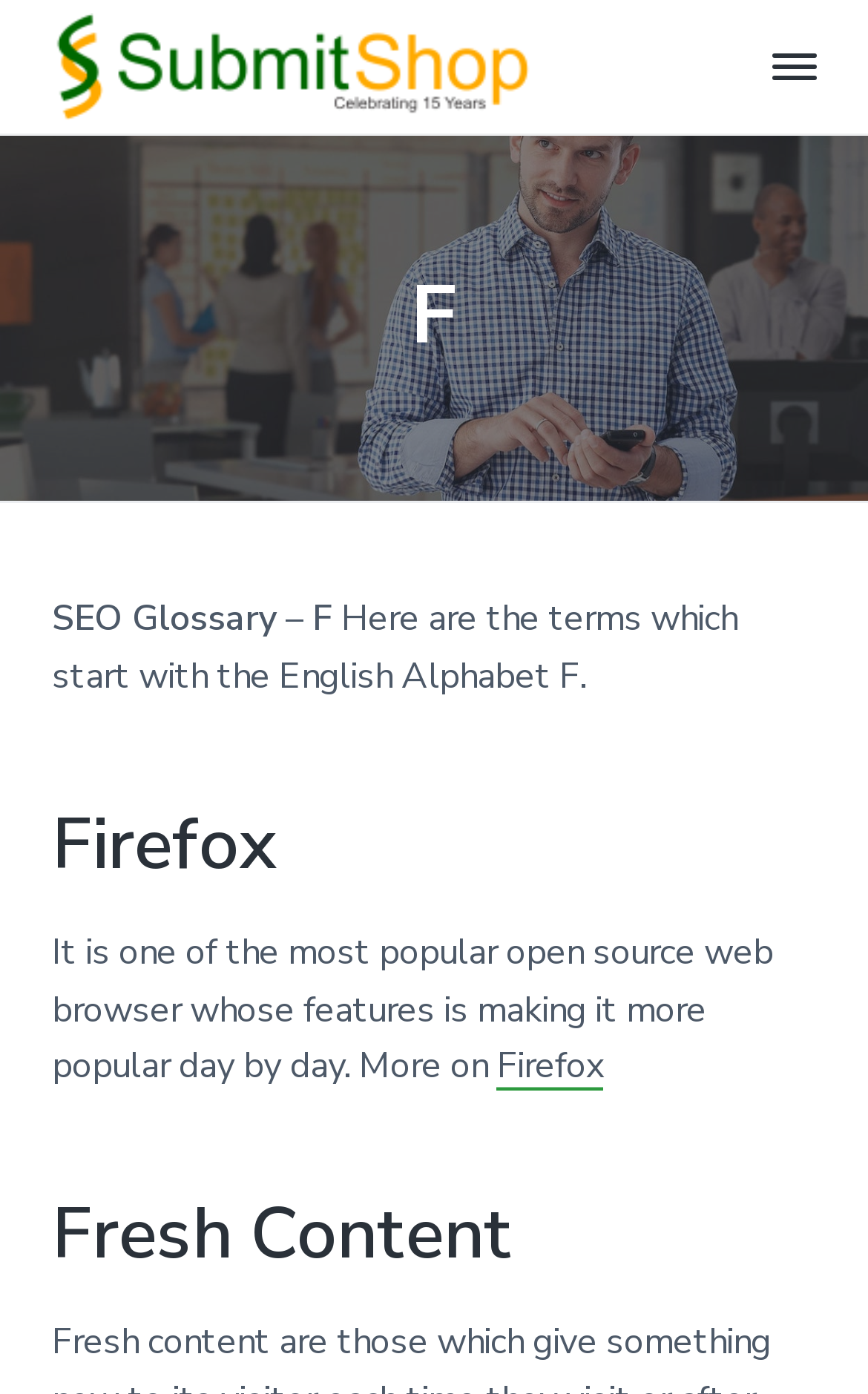What is the name of the SEO guide provided on this webpage?
Please give a detailed and elaborate explanation in response to the question.

I found the answer by looking at the link and image with the text 'SEO Guide by SubmitShop', which suggests that it is the name of the SEO guide provided on this webpage.